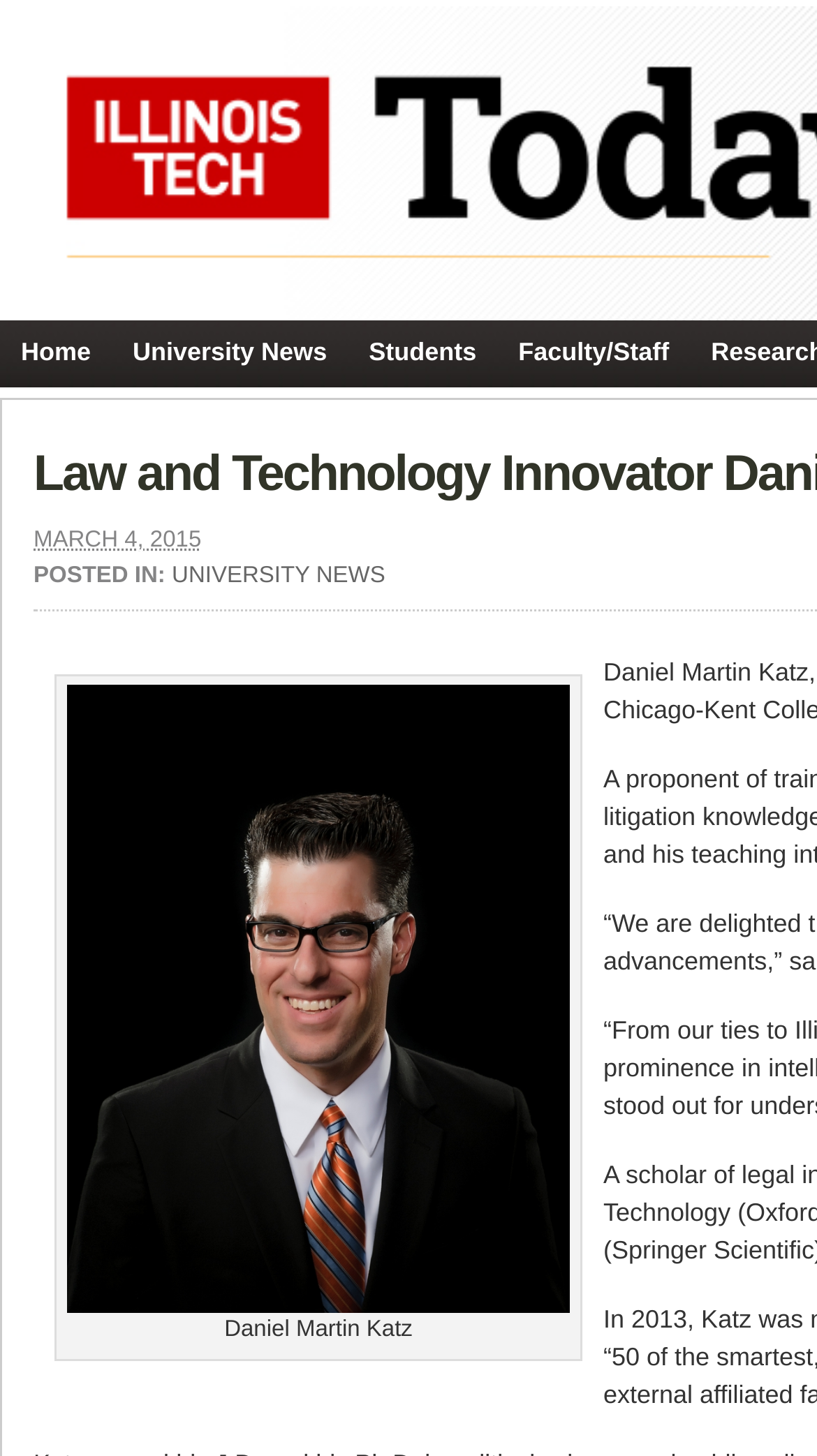Please provide a brief answer to the question using only one word or phrase: 
What is the category of the news post?

UNIVERSITY NEWS